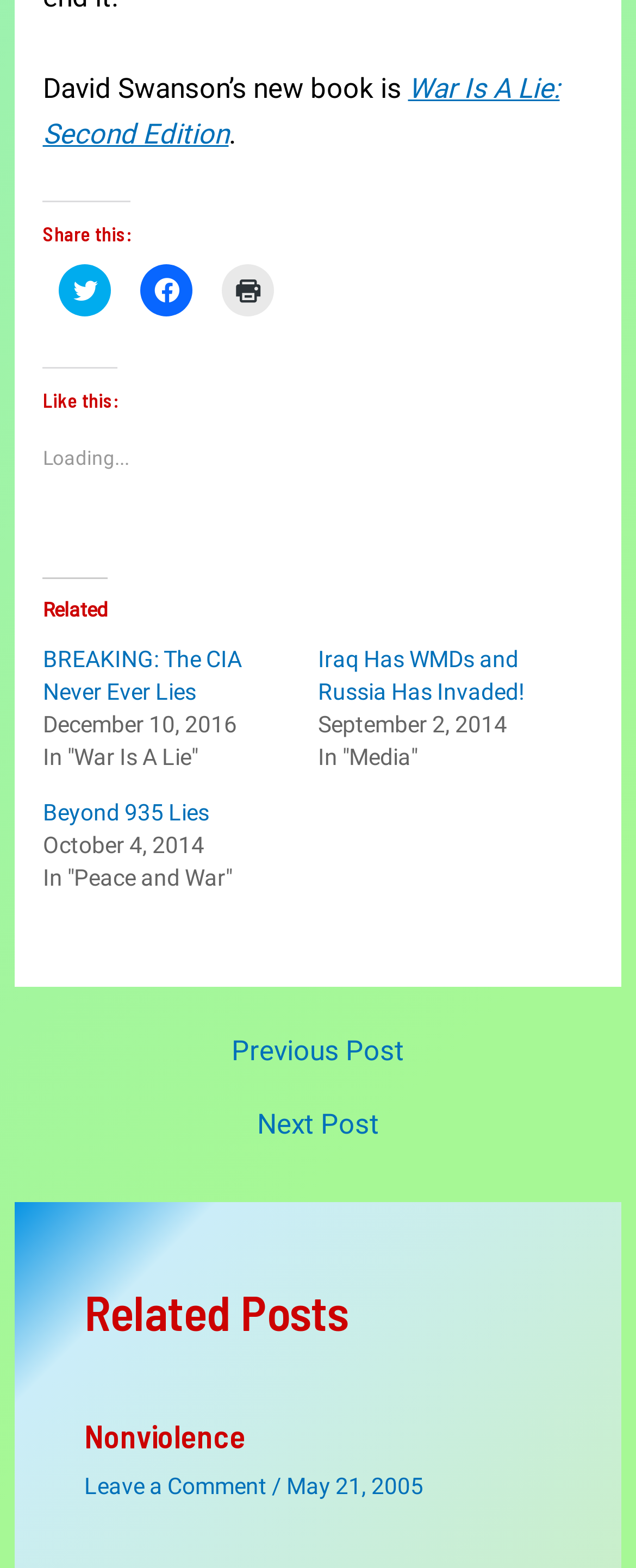Determine the bounding box coordinates of the region that needs to be clicked to achieve the task: "Read related post 'BREAKING: The CIA Never Ever Lies'".

[0.067, 0.412, 0.38, 0.45]